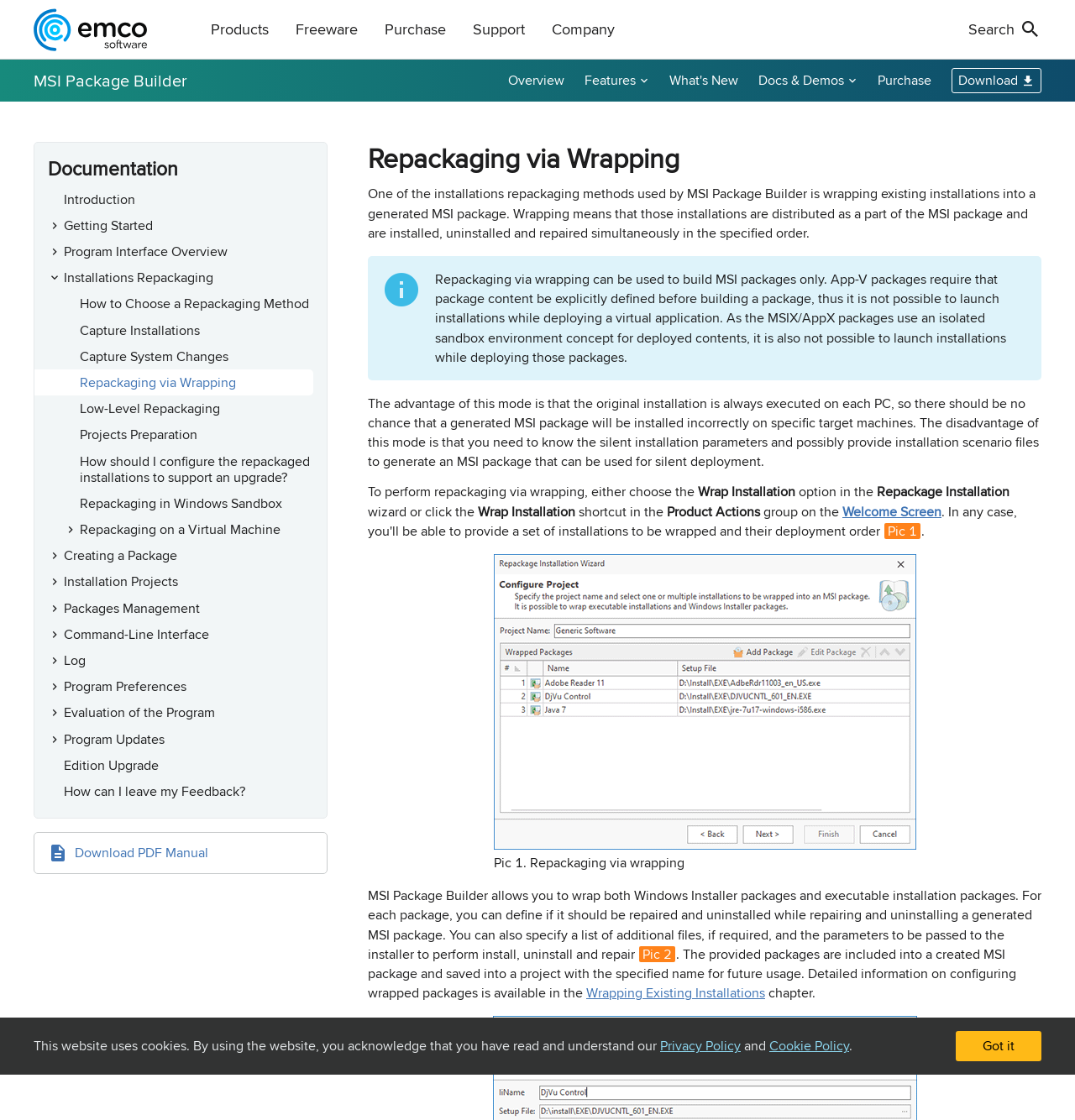Locate the bounding box coordinates of the element you need to click to accomplish the task described by this instruction: "Click the EMCO Software logo".

[0.031, 0.0, 0.136, 0.052]